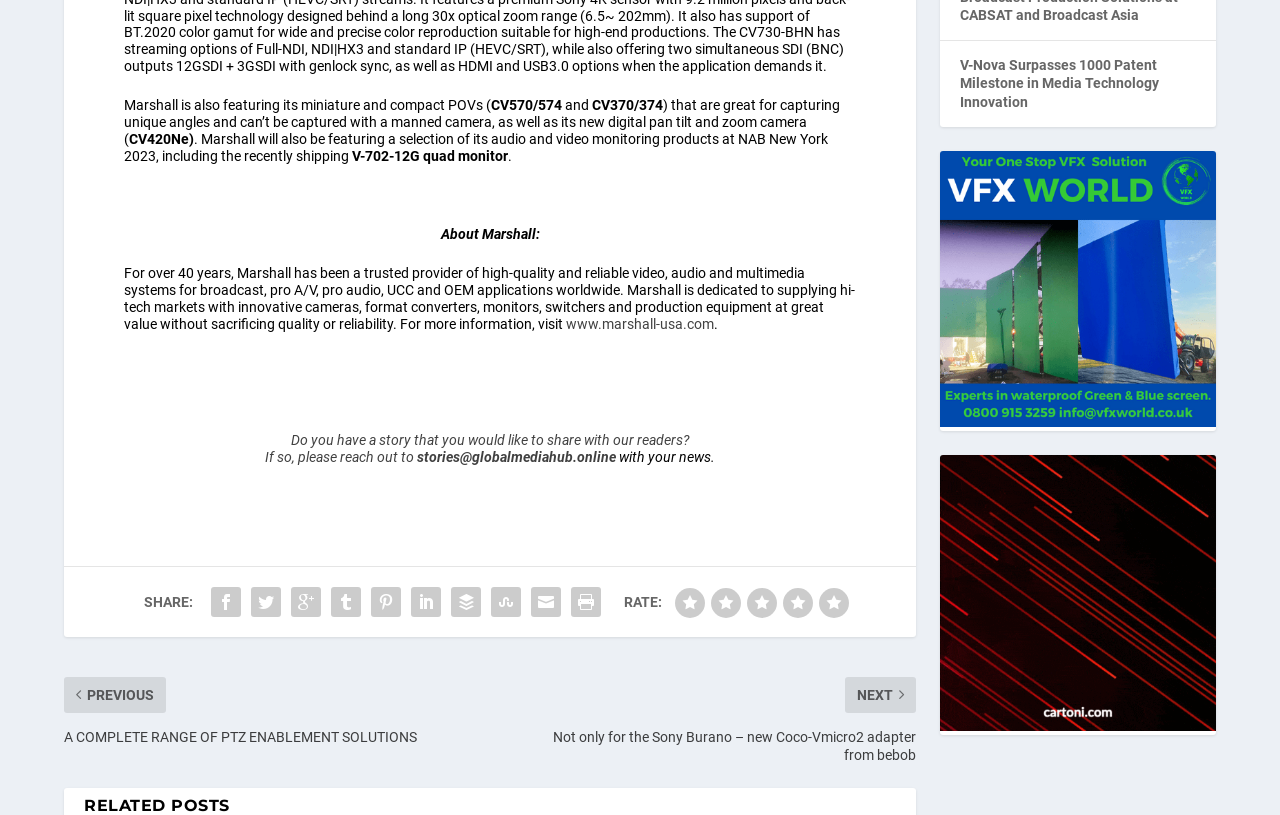Specify the bounding box coordinates of the area to click in order to follow the given instruction: "Read more about V-Nova's patent milestone."

[0.75, 0.073, 0.905, 0.139]